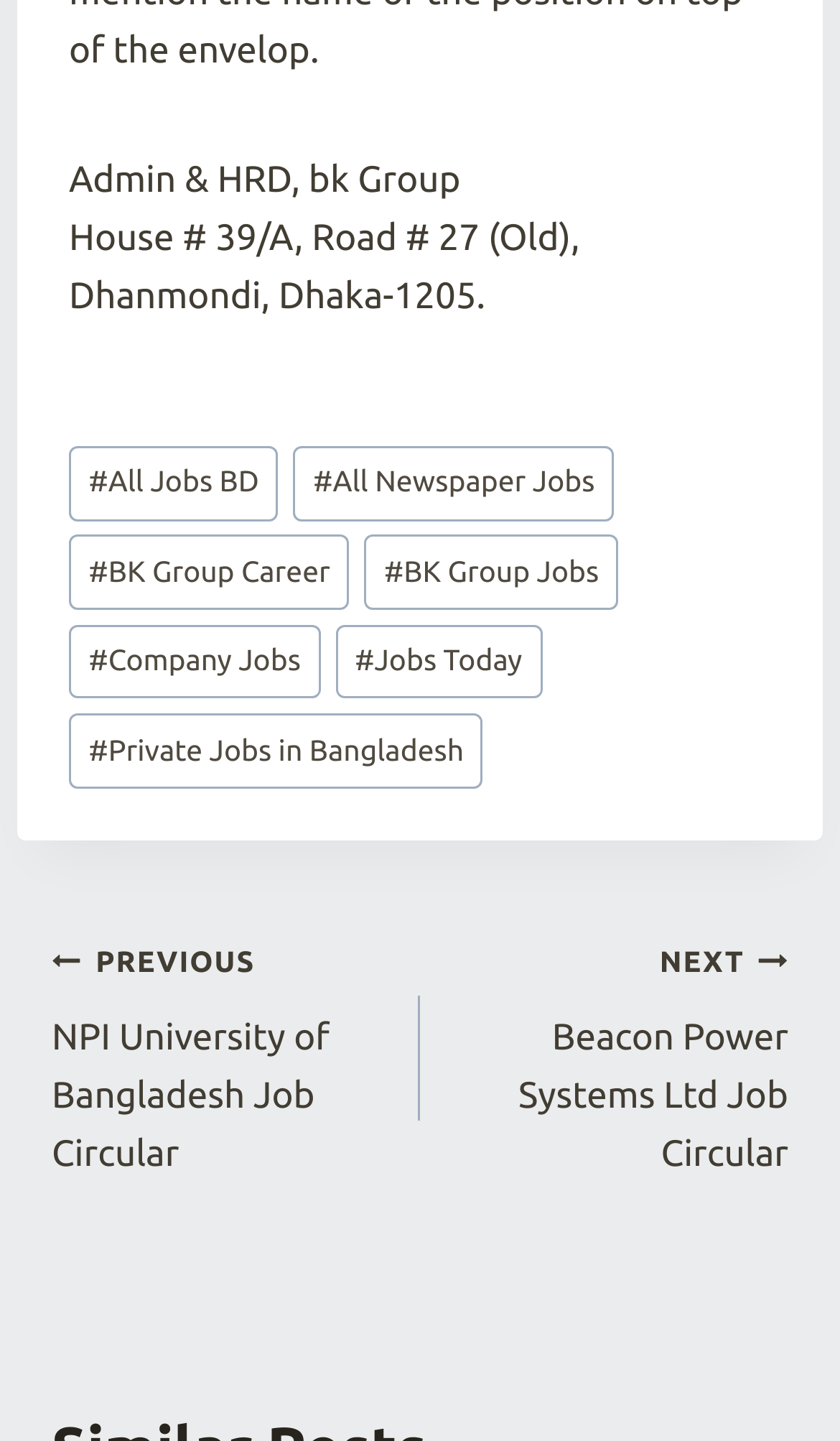Could you provide the bounding box coordinates for the portion of the screen to click to complete this instruction: "Type your comment or message"?

None